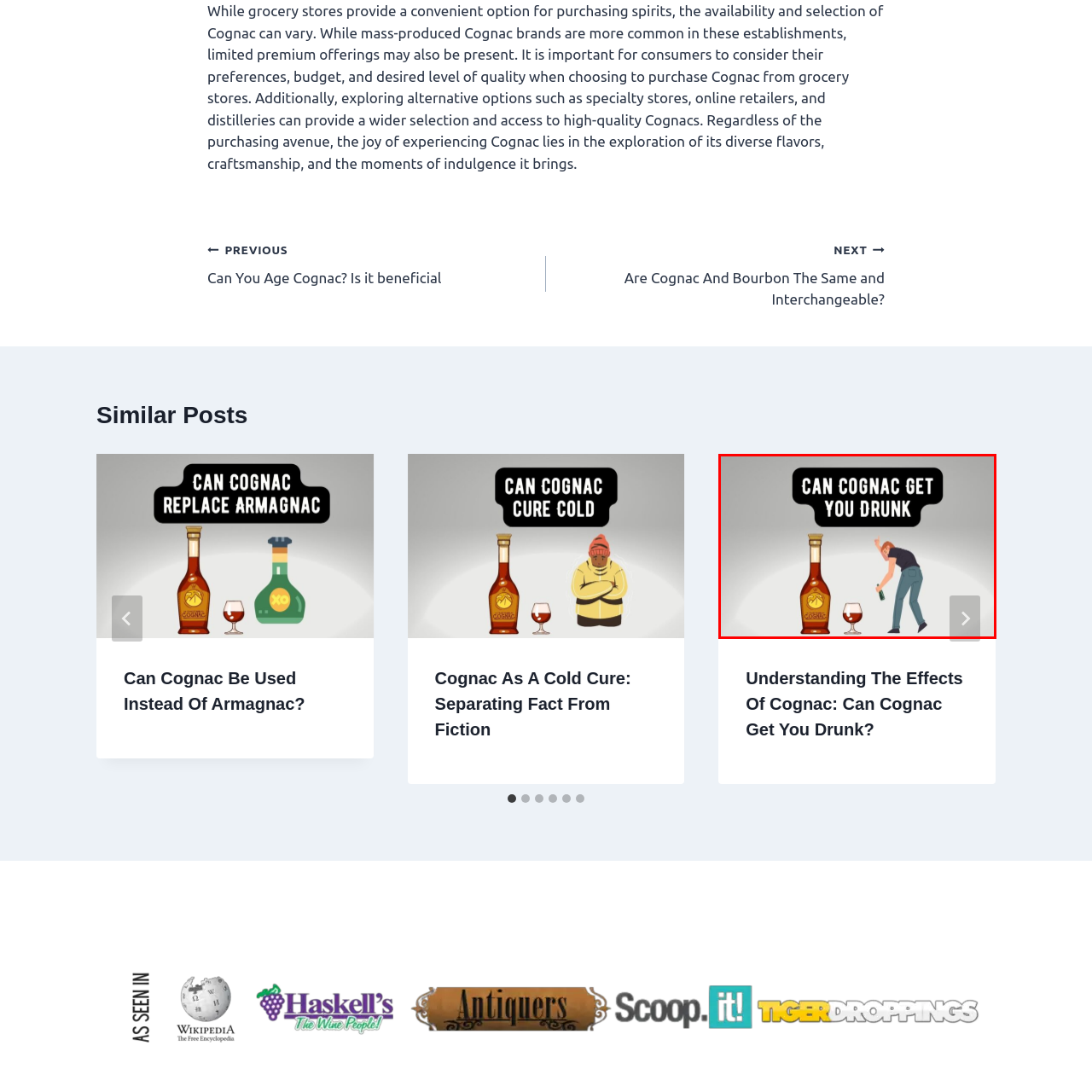What is the main topic of the image?
Review the image area surrounded by the red bounding box and give a detailed answer to the question.

The image features a stylized illustration tackling the intriguing question, 'Can Cognac Get You Drunk?' which suggests that the main topic of the image is the relationship between Cognac and intoxication.